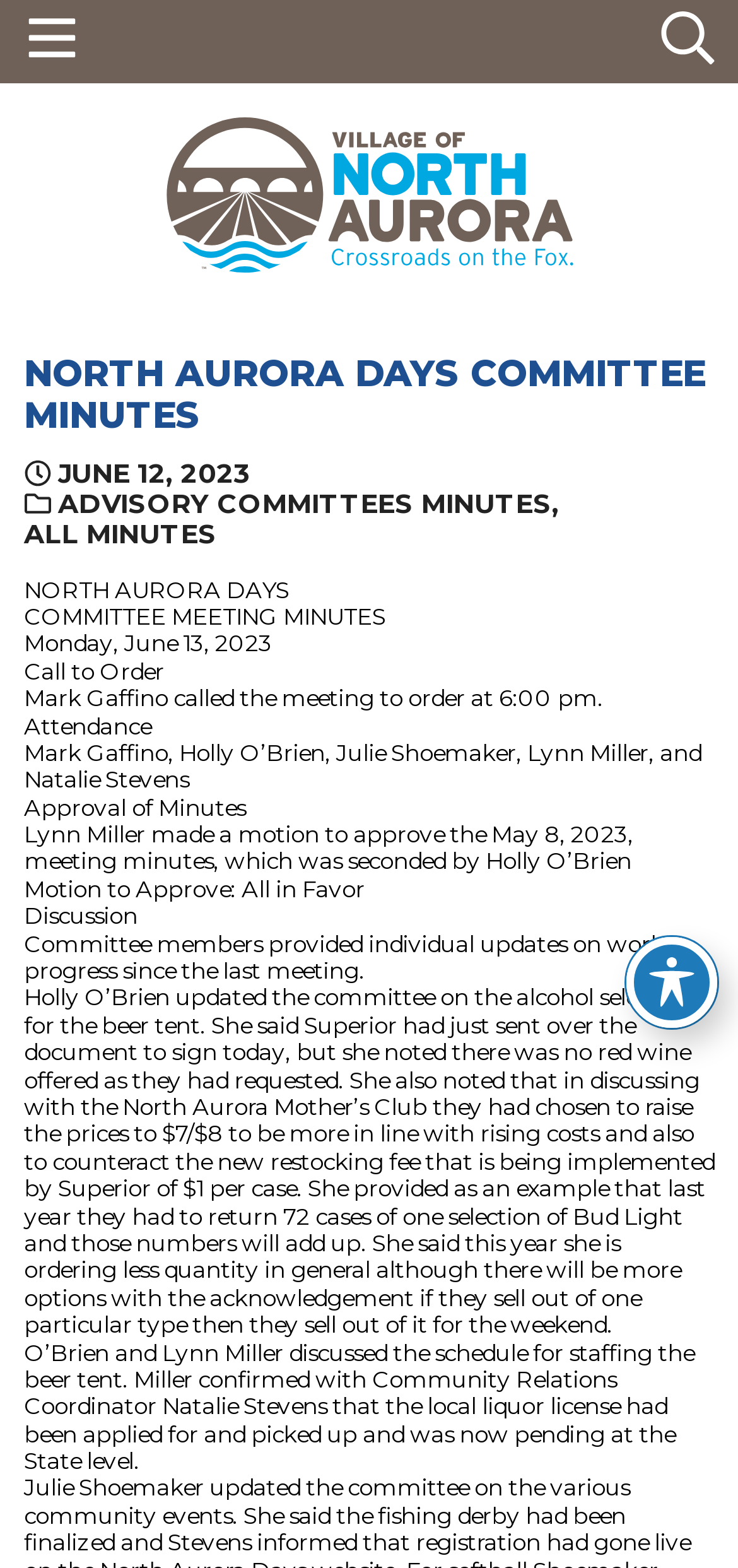Generate a comprehensive caption for the webpage you are viewing.

The webpage appears to be a meeting minutes document from the North Aurora Days Committee. At the top of the page, there are two buttons, "View Menu" and "View Search", positioned on the left and right sides, respectively. Below these buttons, there is a link to the "Village of North Aurora | Crossroads on the Fox" website, accompanied by an image with the same title.

The main content of the page is divided into sections, with headings and paragraphs of text. The first section is headed "NORTH AURORA DAYS COMMITTEE MINUTES" and contains a link to "POSTED ON JUNE 12, 2023" and another link to "ADVISORY COMMITTEES MINUTES" followed by "ALL MINUTES". 

Below this, there are several paragraphs of text describing the meeting minutes, including the date, call to order, attendance, approval of minutes, and discussion. The text is organized into sections with clear headings, such as "Attendance", "Approval of Minutes", and "Discussion". 

At the bottom of the page, there is a button "Toggle Accessibility Toolbar" with an accompanying image. Overall, the webpage has a simple and organized layout, making it easy to navigate and read the meeting minutes.